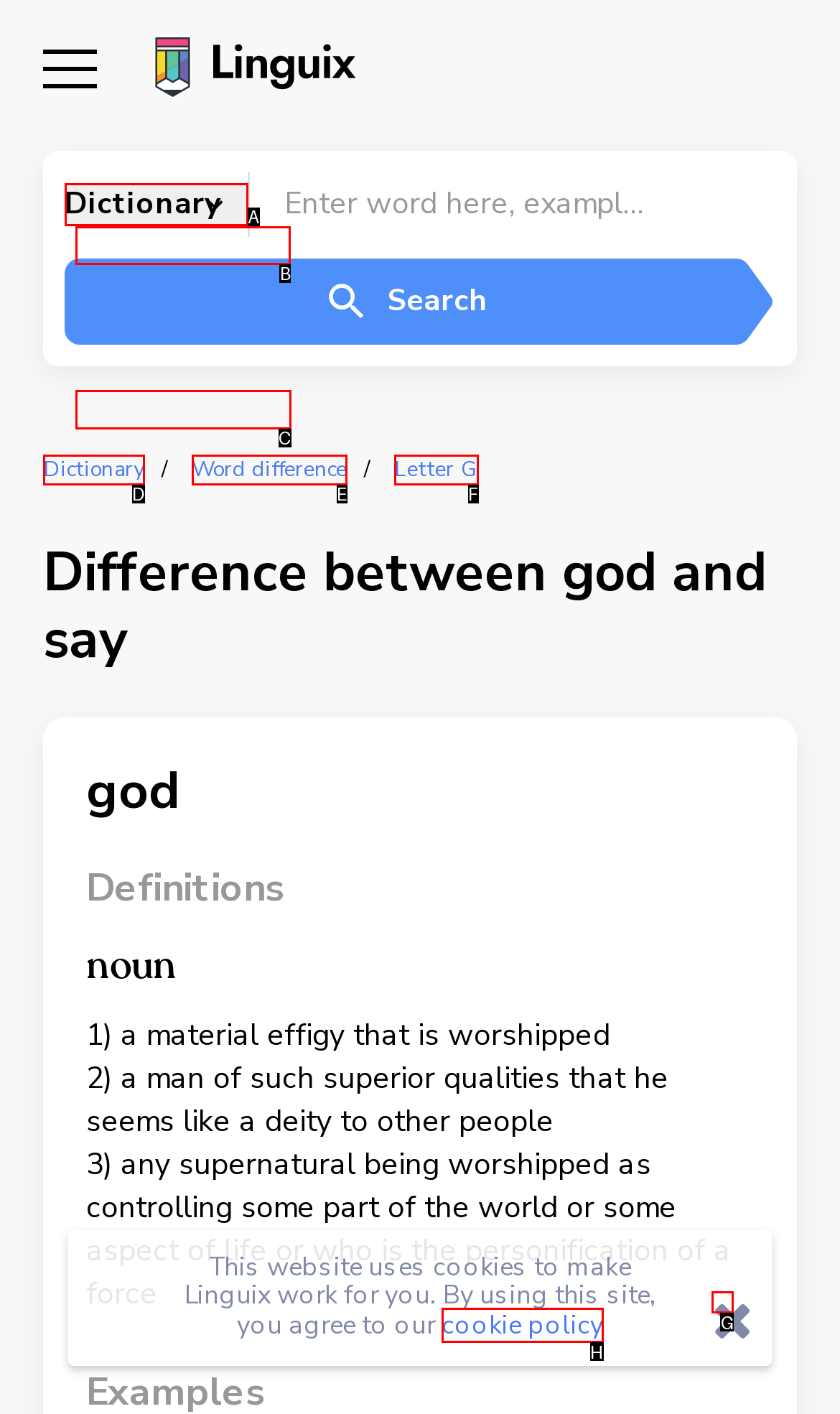Figure out which option to click to perform the following task: View Kyocera products
Provide the letter of the correct option in your response.

None